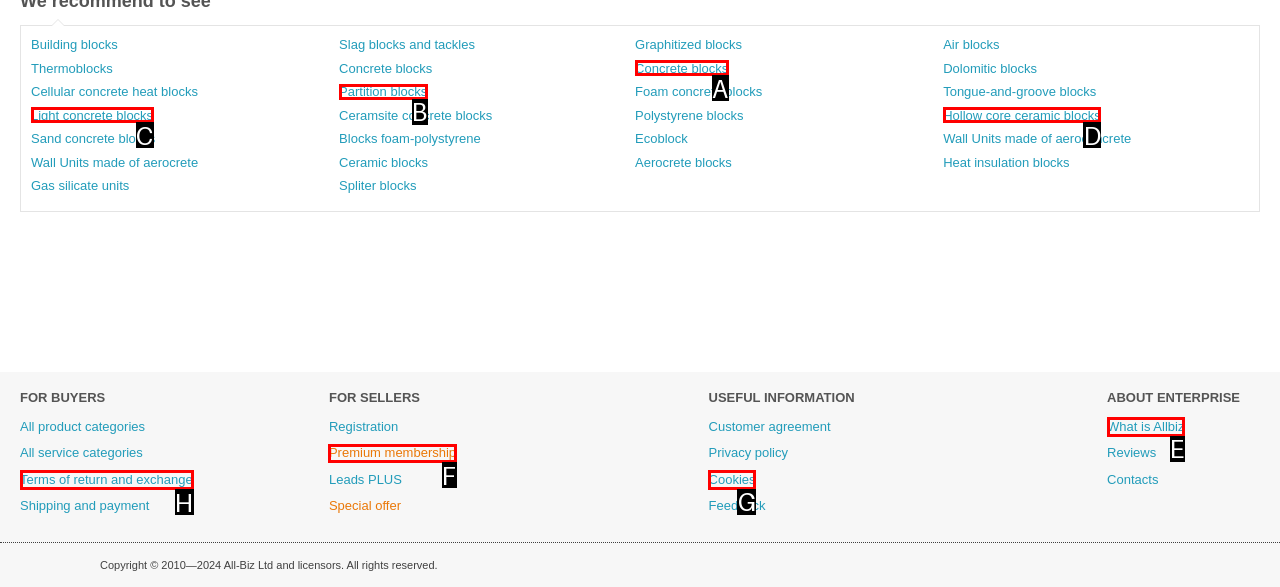Determine the letter of the element you should click to carry out the task: Read Terms of return and exchange
Answer with the letter from the given choices.

H